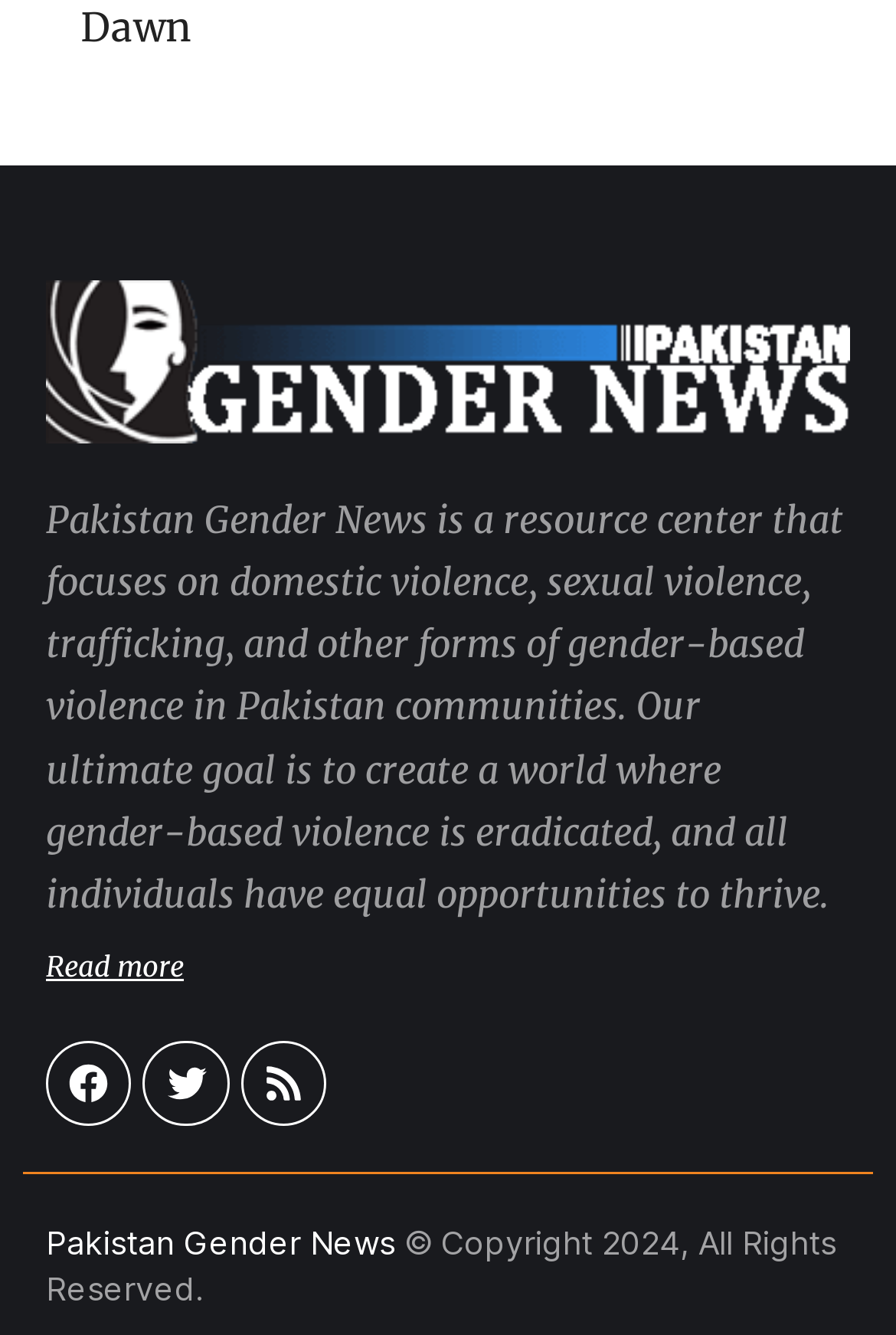Answer the following inquiry with a single word or phrase:
How many social media links are present on the webpage?

3